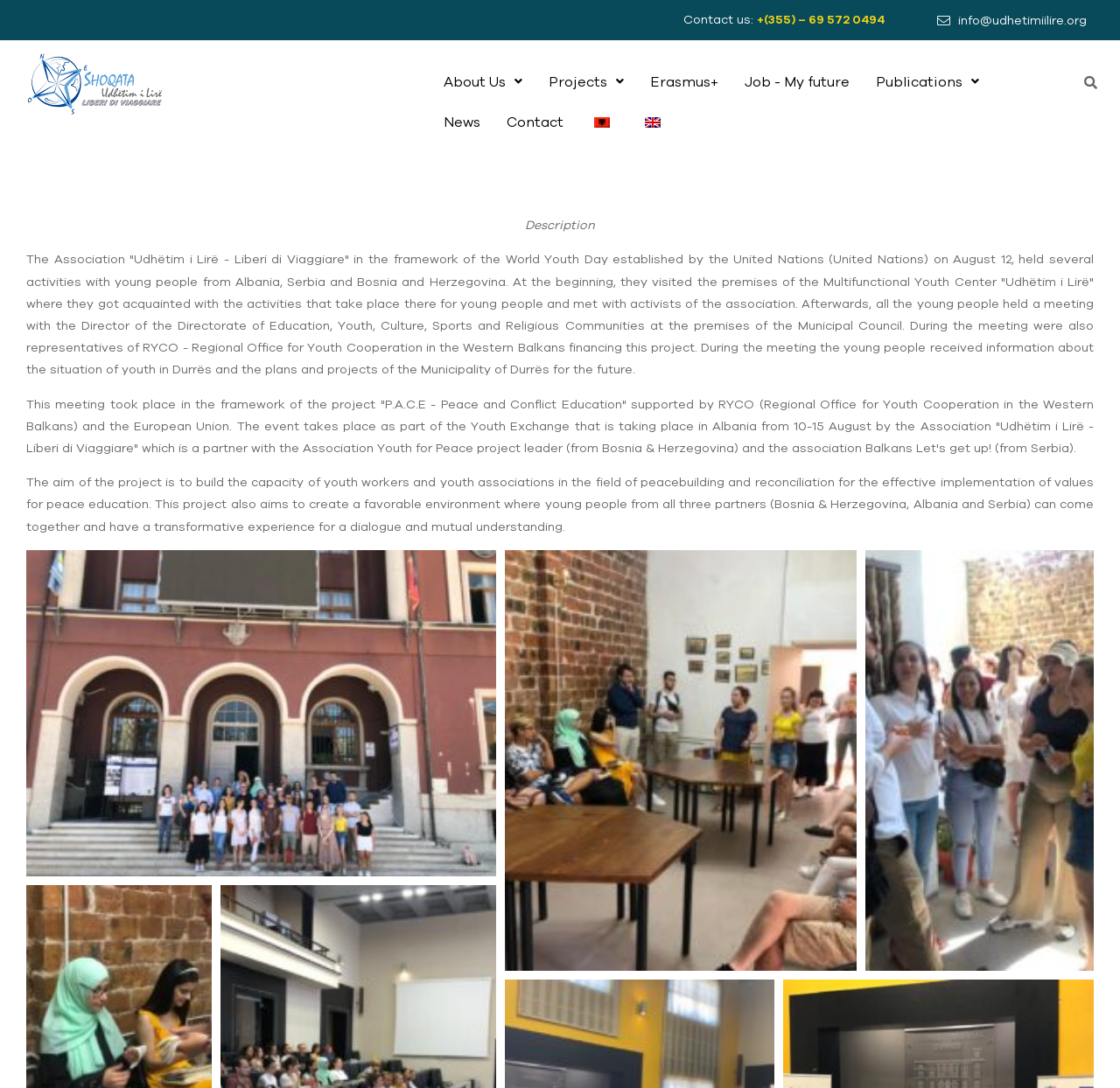What is the purpose of the project 'P.A.C.E - Peace and Conflict Education'?
Please provide a comprehensive answer based on the information in the image.

The purpose of the project can be found in the static text element that describes the project. The text mentions 'The aim of the project is to build the capacity of youth workers and youth associations in the field of peacebuilding and reconciliation for the effective implementation of values for peace education'.